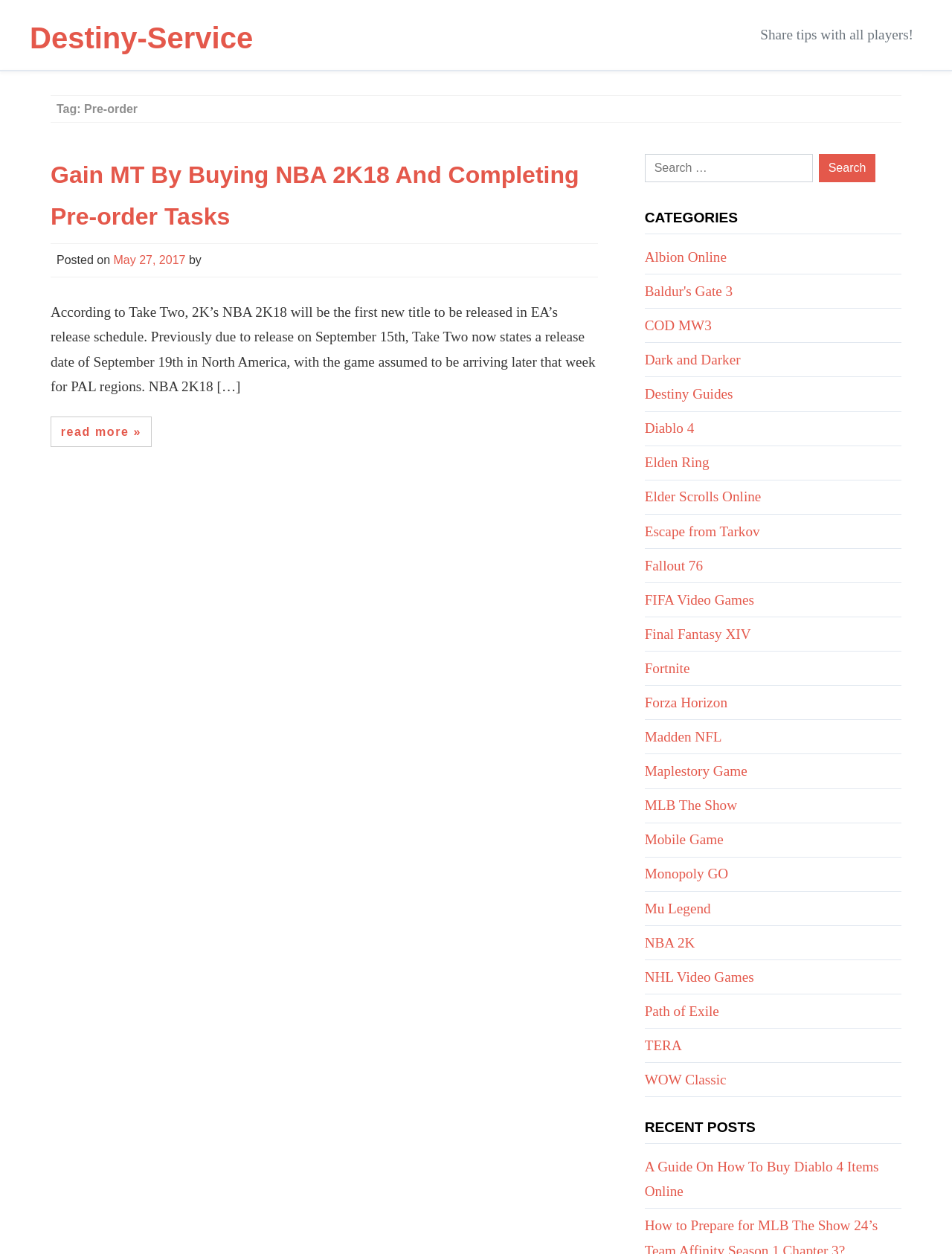Please give a succinct answer to the question in one word or phrase:
What is the title of the article?

Gain MT By Buying NBA 2K18 And Completing Pre-order Tasks